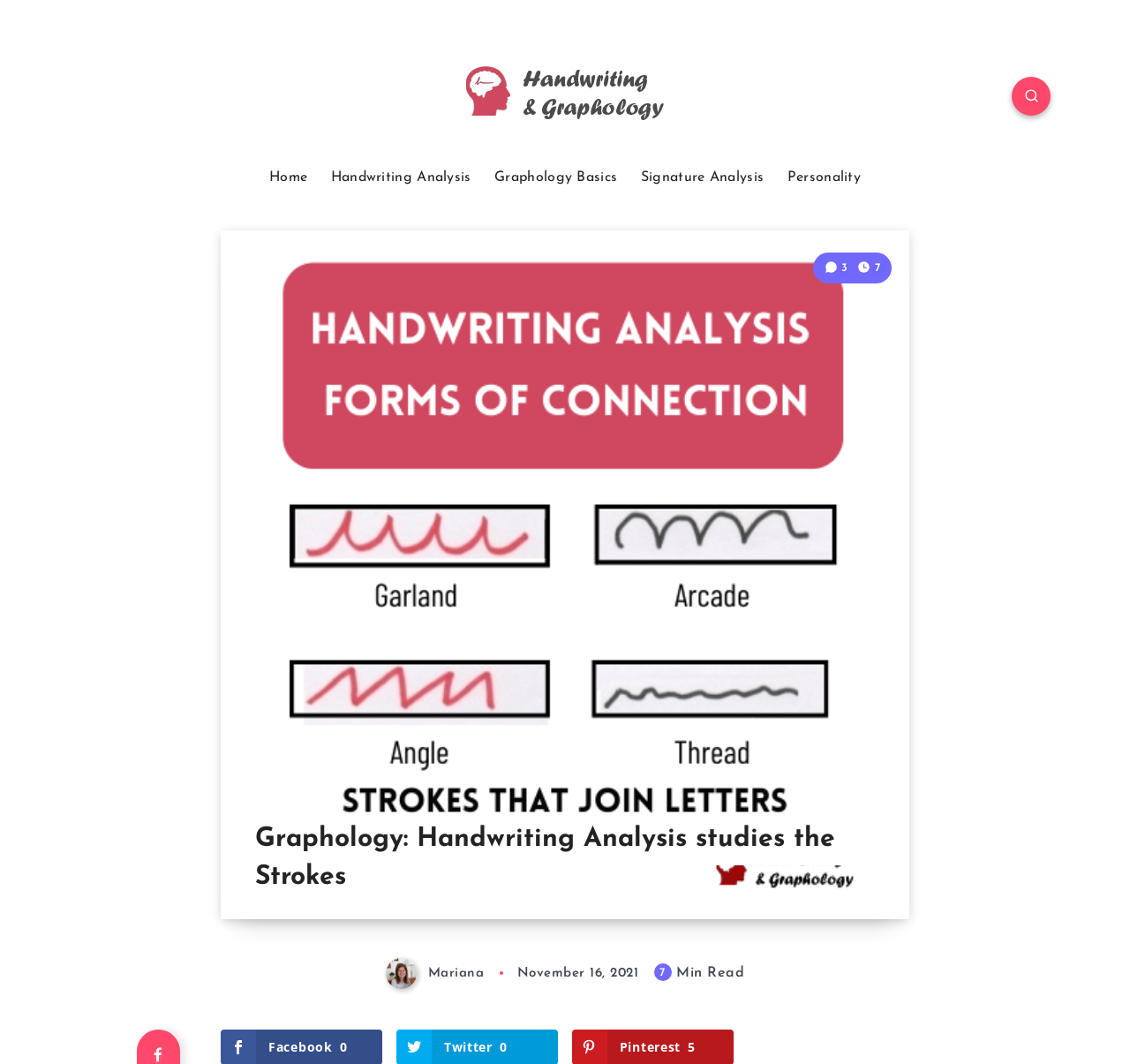Find the bounding box coordinates of the element you need to click on to perform this action: 'Explore 'Stuff we write about''. The coordinates should be represented by four float values between 0 and 1, in the format [left, top, right, bottom].

None